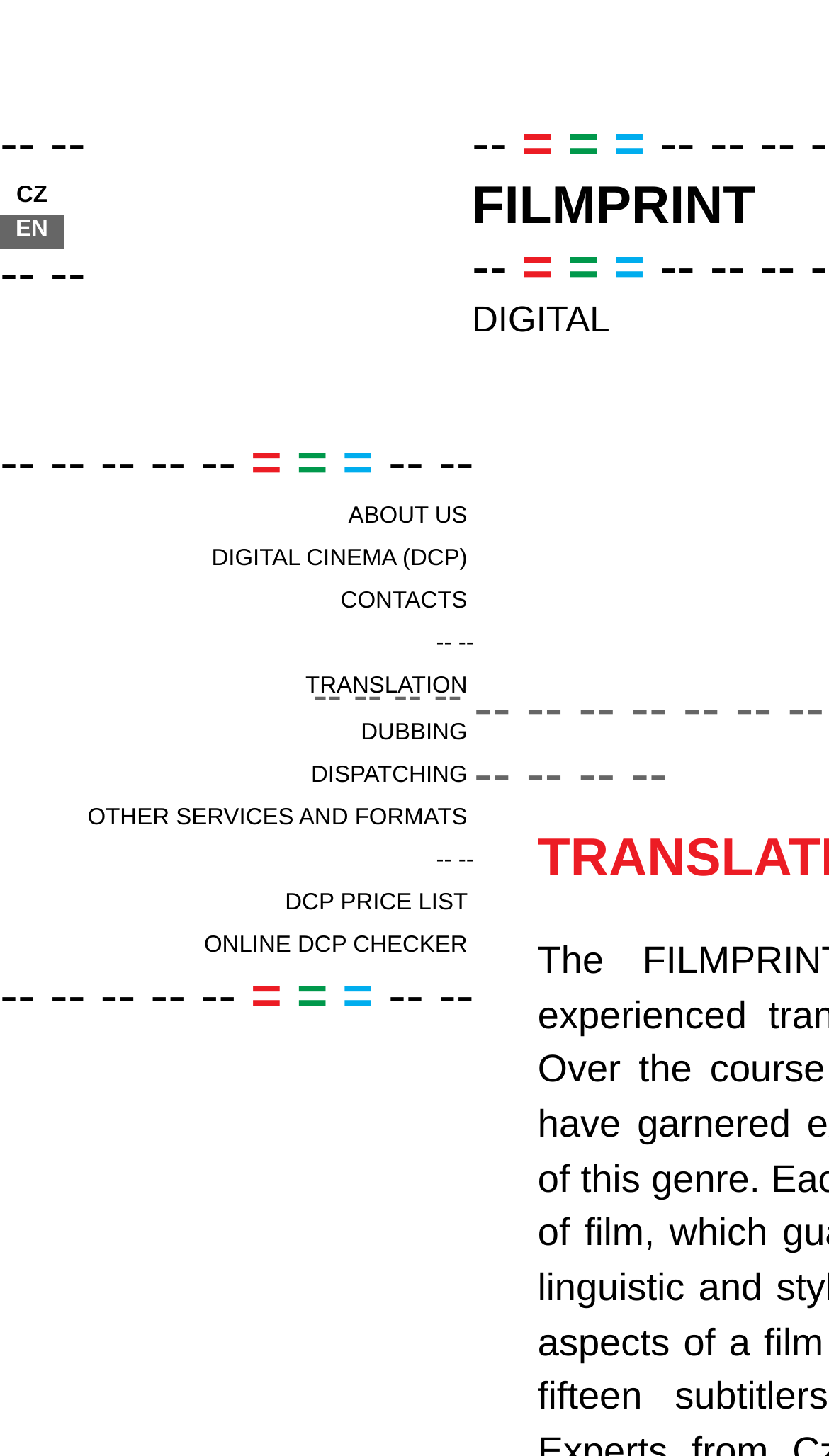Calculate the bounding box coordinates of the UI element given the description: "ABOUT US".

[0.414, 0.346, 0.572, 0.363]